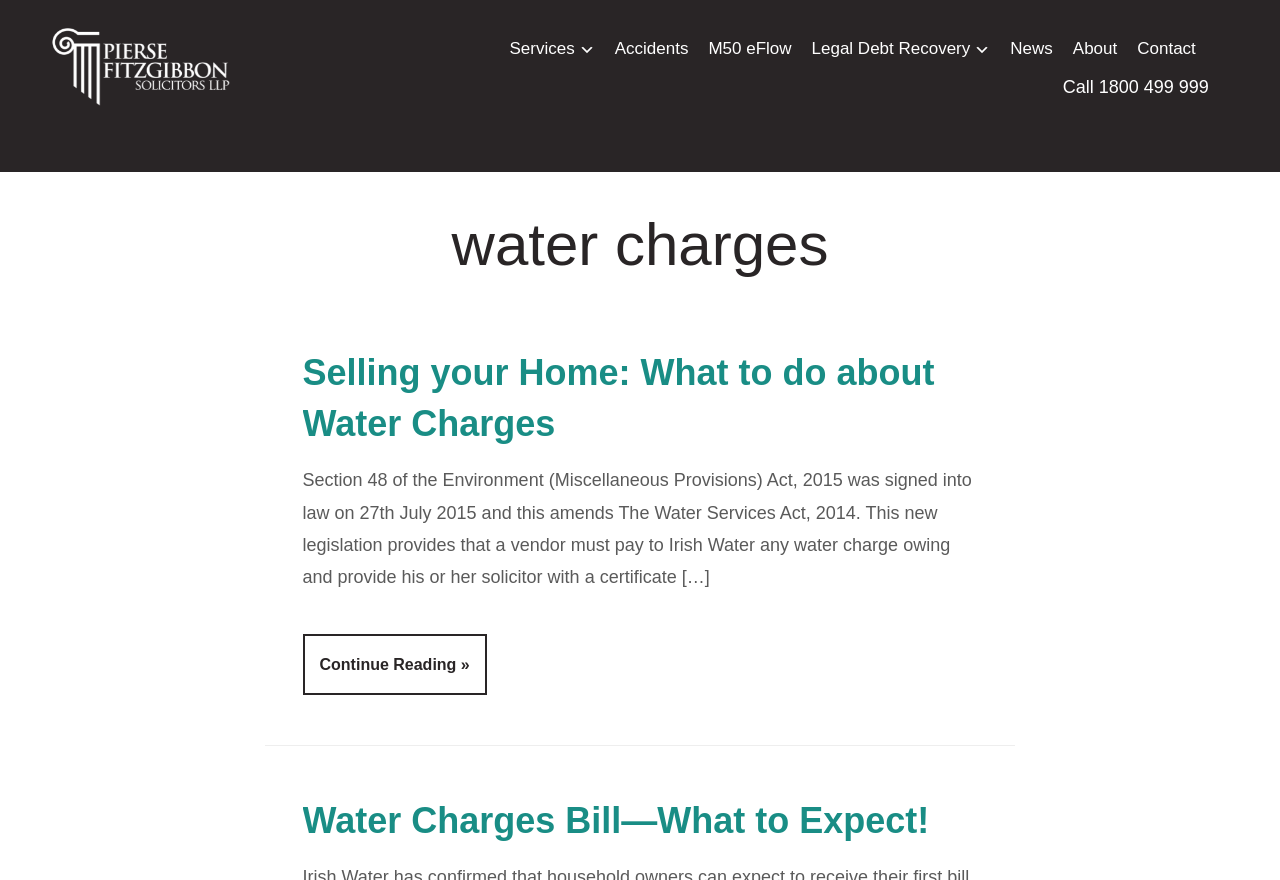Please identify the bounding box coordinates of the element I should click to complete this instruction: 'Click the 'Services' link'. The coordinates should be given as four float numbers between 0 and 1, like this: [left, top, right, bottom].

[0.398, 0.04, 0.465, 0.082]